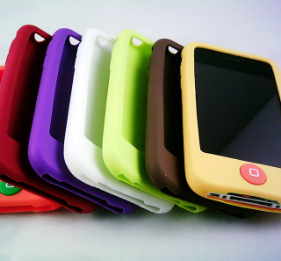Elaborate on the contents of the image in great detail.

This image features a collection of colorful phone cases displayed in a staggered arrangement. Each case is designed for an iPhone, showcasing a variety of vibrant colors including red, purple, white, green, brown, and yellow. The cases are made from silicone, providing a soft and protective outer layer for the devices. The black screen of the iPhone is visible on the case in the foreground, highlighting the stylish design alongside the playful color options. This display emphasizes not only functionality but also personal expression through unique accessories that cater to different tastes and styles. The image is likely associated with a lifestyle blog, featuring a post about fashionable iPhone cases that are appealing to moms and kids alike.